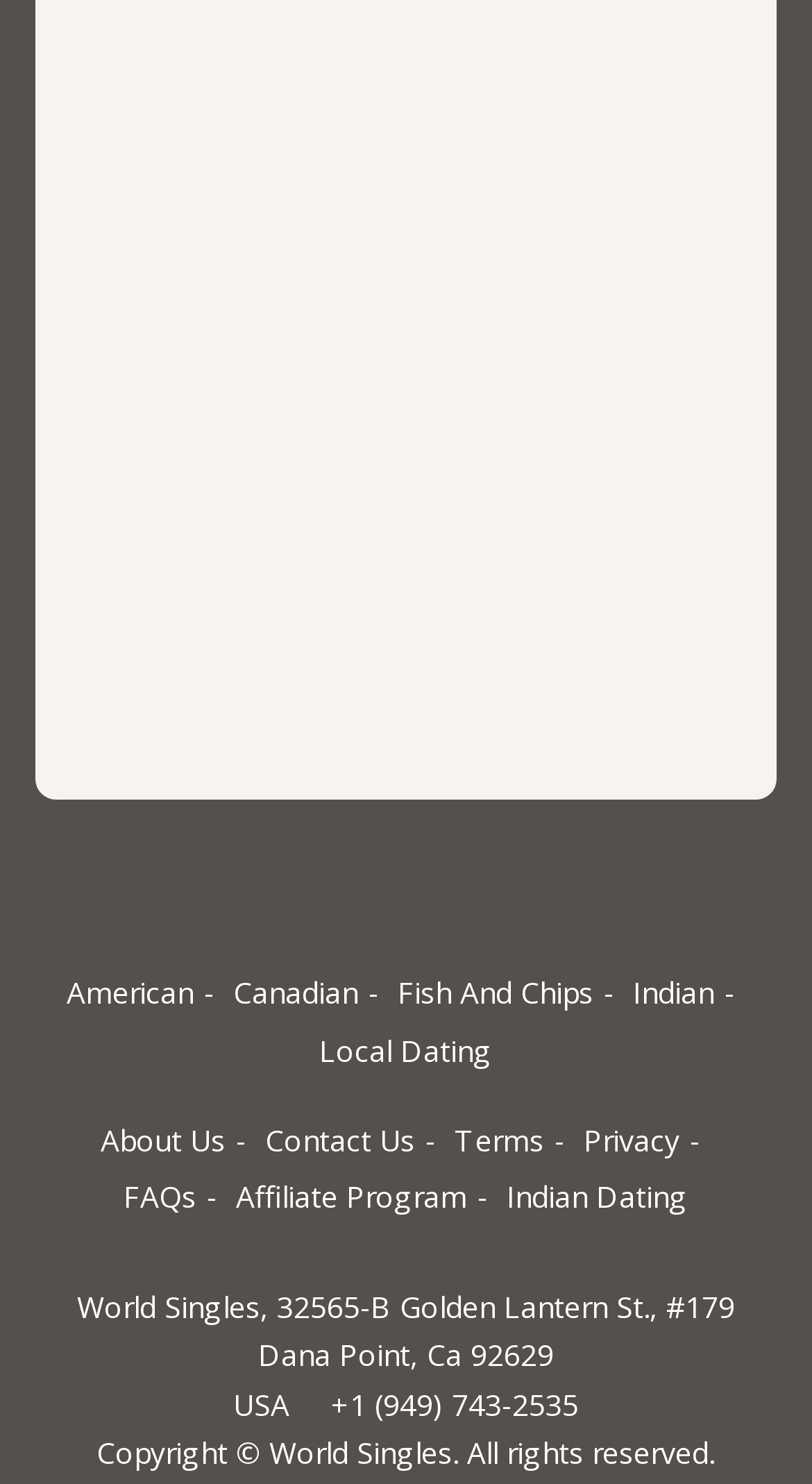Determine the bounding box of the UI component based on this description: "Local Dating". The bounding box coordinates should be four float values between 0 and 1, i.e., [left, top, right, bottom].

[0.394, 0.691, 0.606, 0.724]